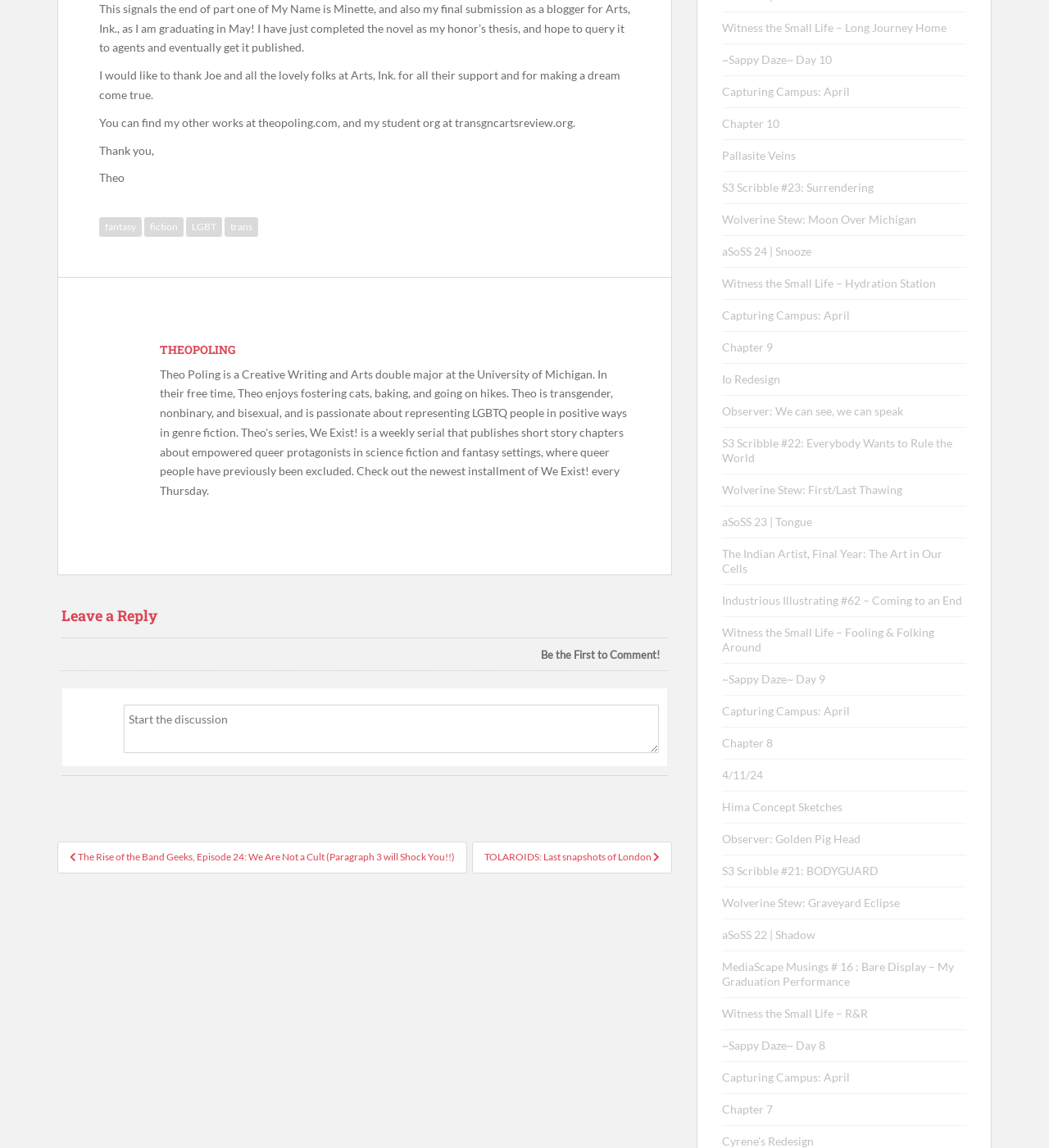Please identify the coordinates of the bounding box that should be clicked to fulfill this instruction: "Click the link to view the author's other works".

[0.095, 0.1, 0.548, 0.113]